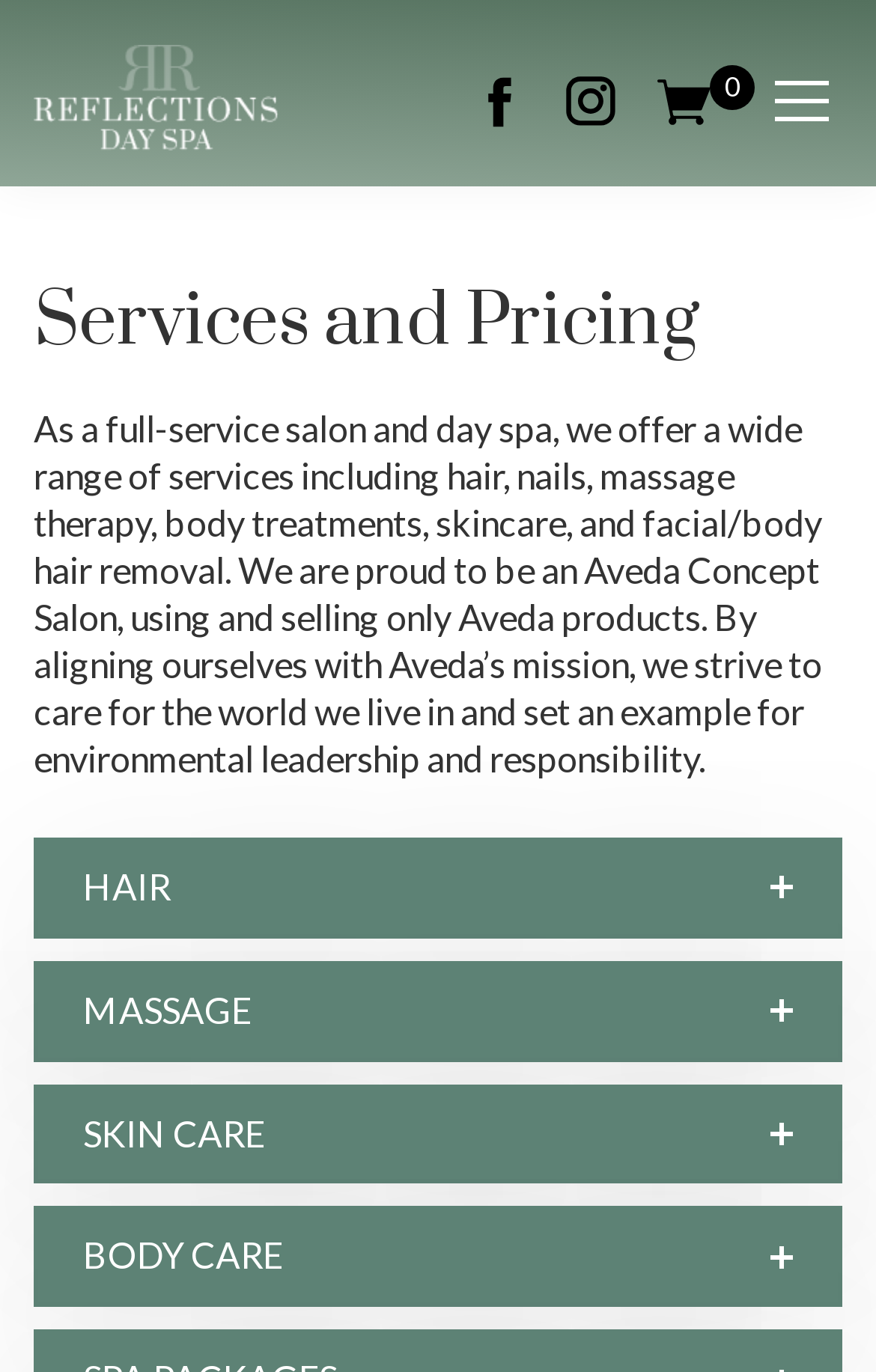Detail the various sections and features present on the webpage.

The webpage is about the services offered by Reflections Day Spa. At the top left, there is a link and an image with the spa's name. On the top right, there is a button. Next to it, there are three links with the text "Cart" and an accompanying image, spaced evenly apart.

Below the top section, there is a heading that reads "Services and Pricing". Underneath, there is a paragraph of text that describes the various services offered by the spa, including hair, nails, massage therapy, body treatments, skincare, and facial/body hair removal. The text also mentions that the spa is an Aveda Concept Salon and uses only Aveda products.

Further down, there are four sections of text, each with a bold heading: "HAIR", "MASSAGE", "SKIN CARE", and "BODY CARE". These sections are likely describing the specific services offered under each category.